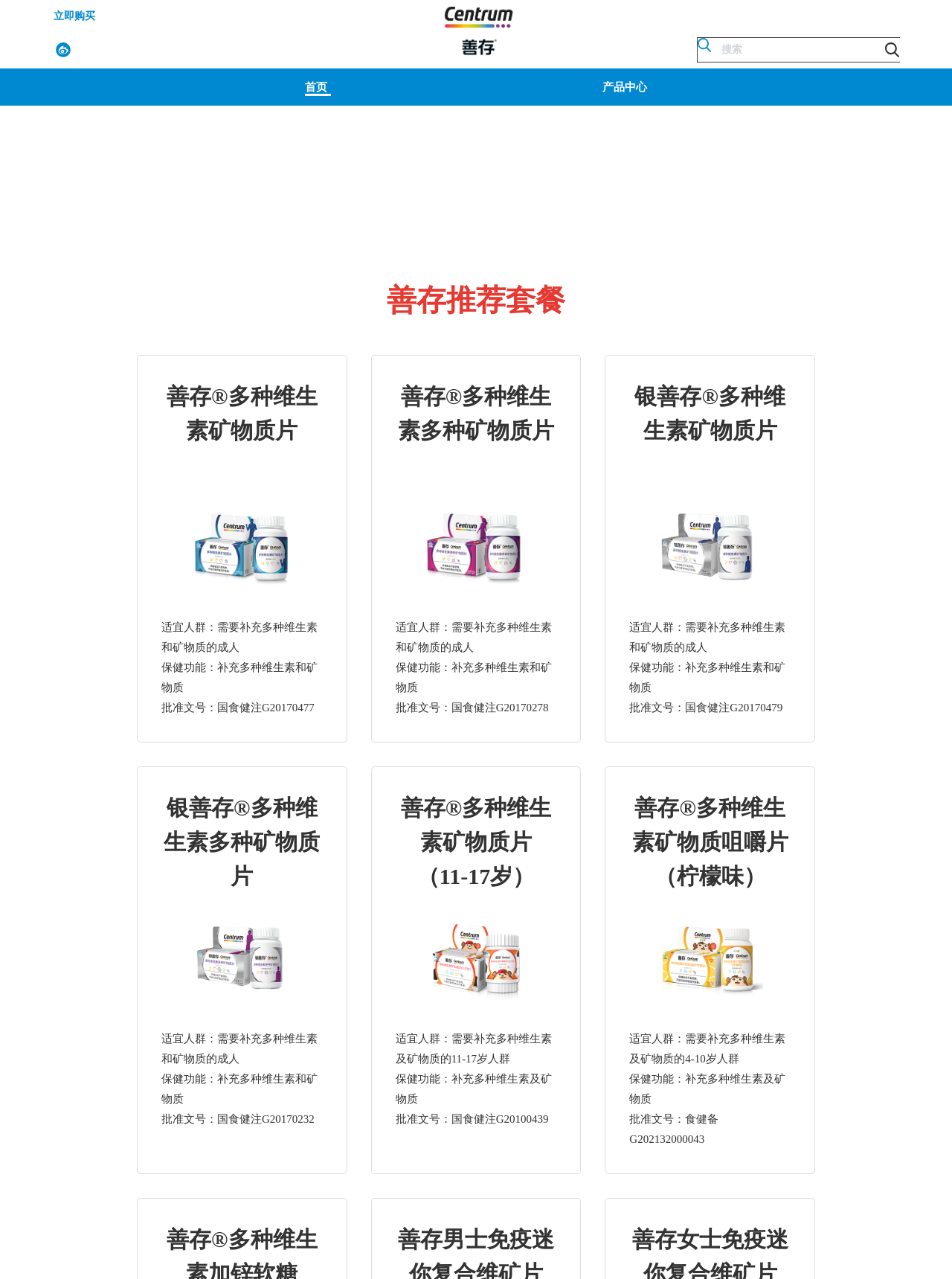Determine the bounding box coordinates of the element's region needed to click to follow the instruction: "Click the '立即购买' button". Provide these coordinates as four float numbers between 0 and 1, formatted as [left, top, right, bottom].

[0.055, 0.008, 0.102, 0.017]